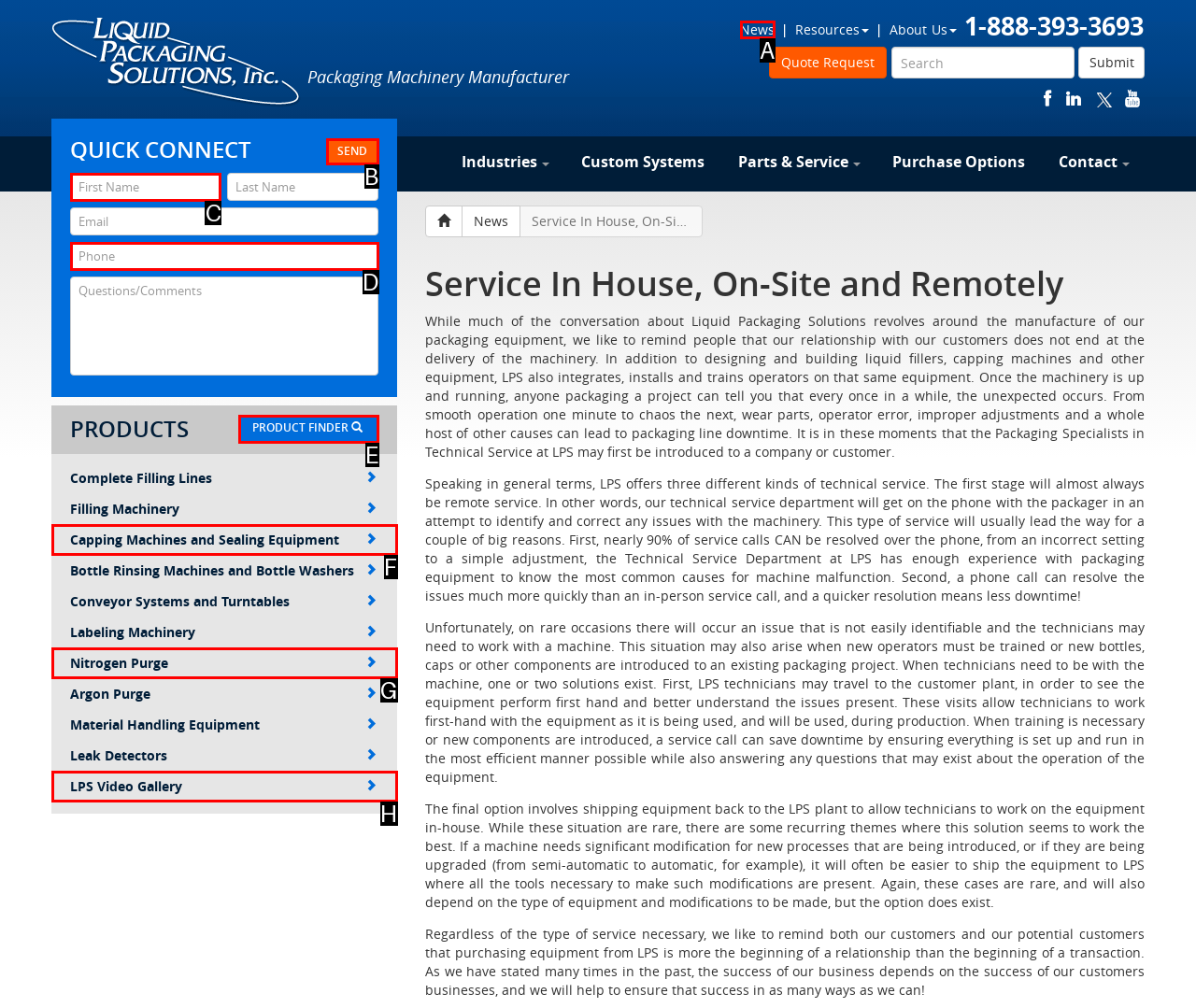Identify the bounding box that corresponds to: Capping Machines and Sealing Equipment
Respond with the letter of the correct option from the provided choices.

F